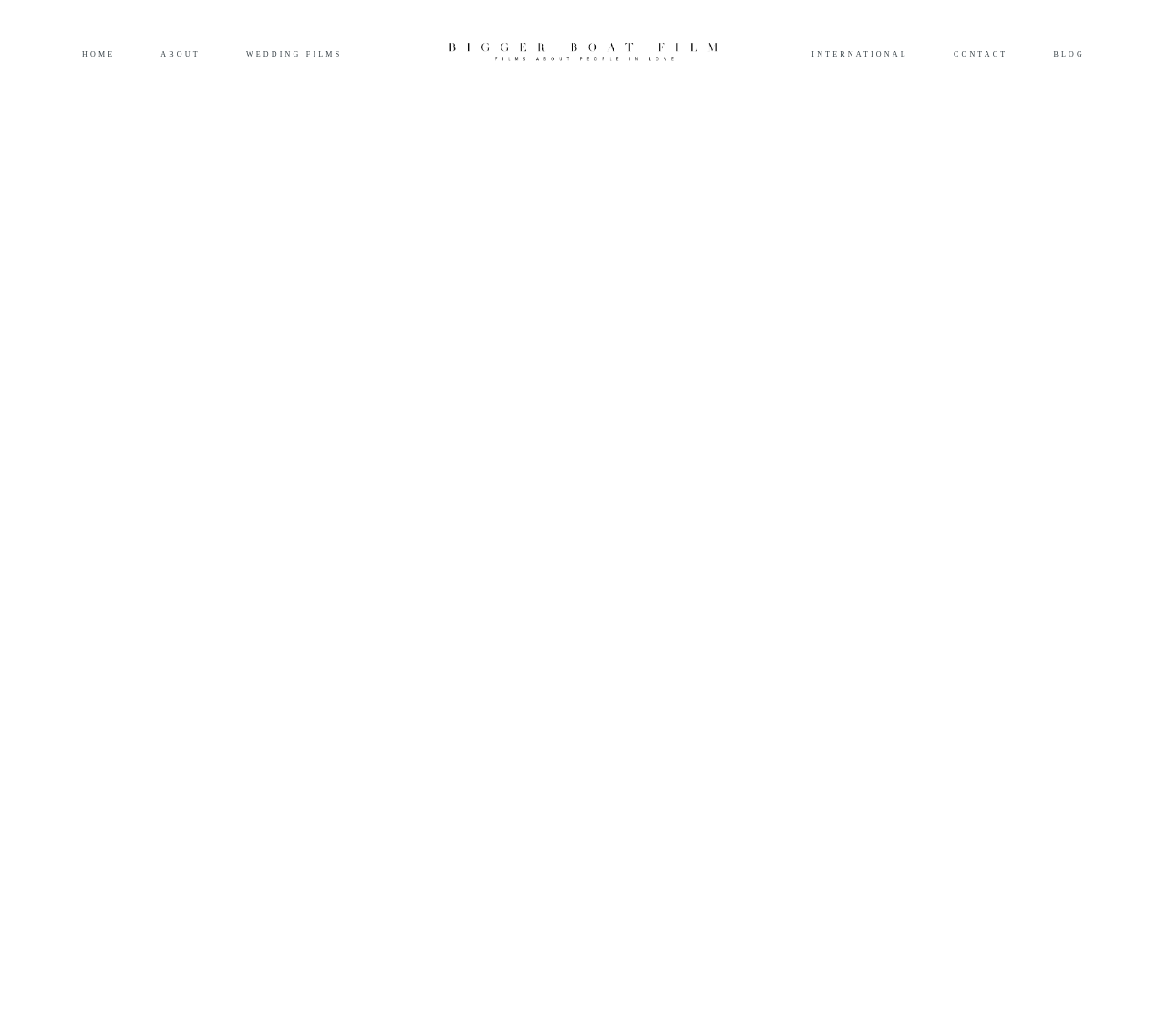Identify the bounding box of the UI component described as: "International".

[0.696, 0.049, 0.778, 0.057]